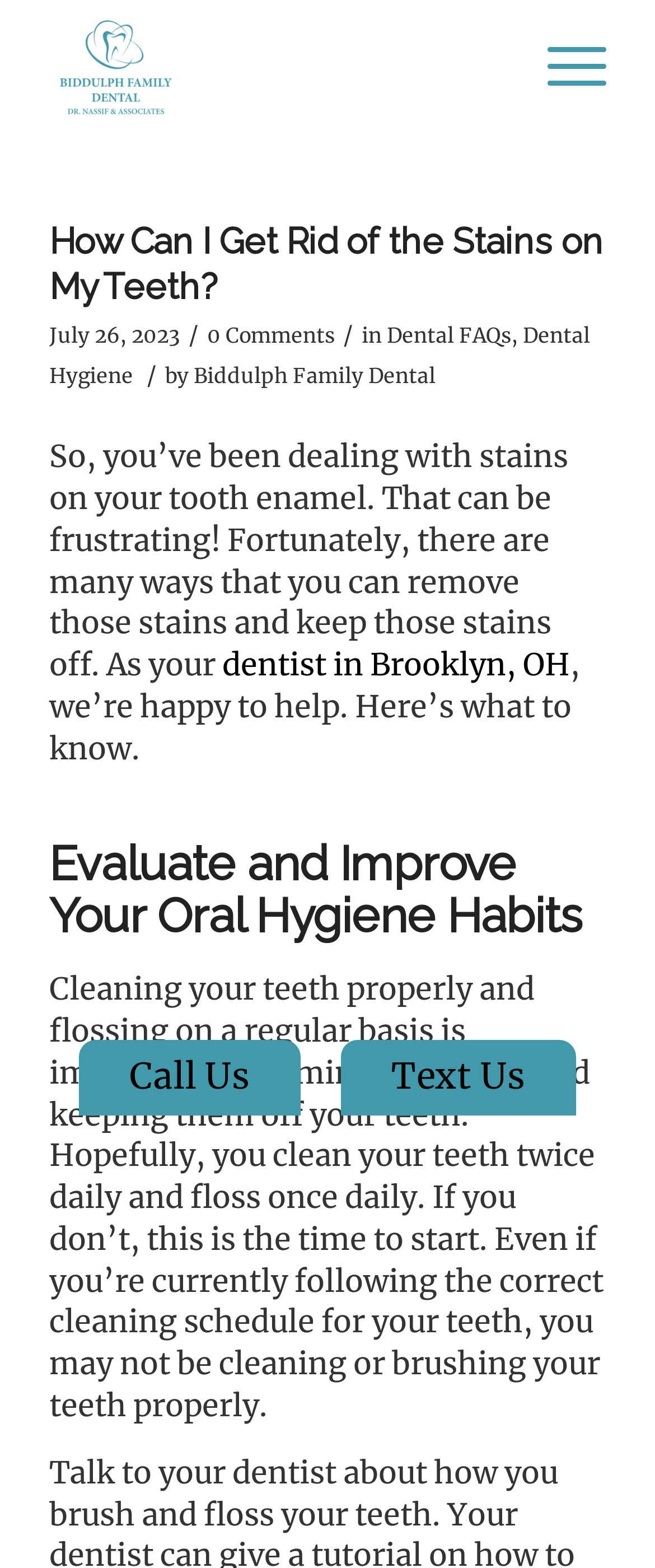Locate the UI element described by Menu and provide its bounding box coordinates. Use the format (top-left x, top-left y, bottom-right x, bottom-right y) with all values as floating point numbers between 0 and 1.

[0.784, 0.0, 0.925, 0.086]